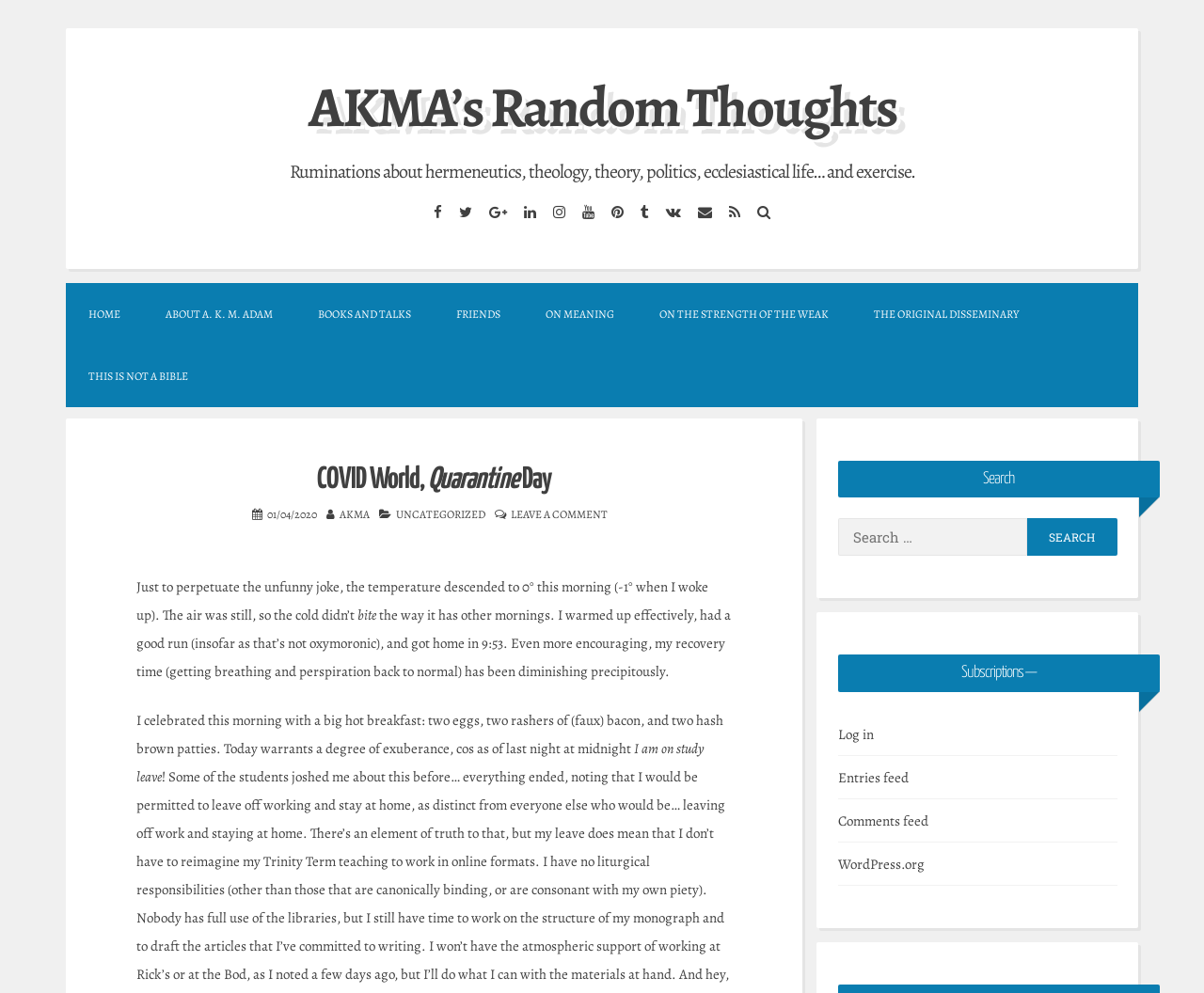Please identify the bounding box coordinates of the element that needs to be clicked to execute the following command: "Leave a comment". Provide the bounding box using four float numbers between 0 and 1, formatted as [left, top, right, bottom].

[0.424, 0.511, 0.504, 0.526]